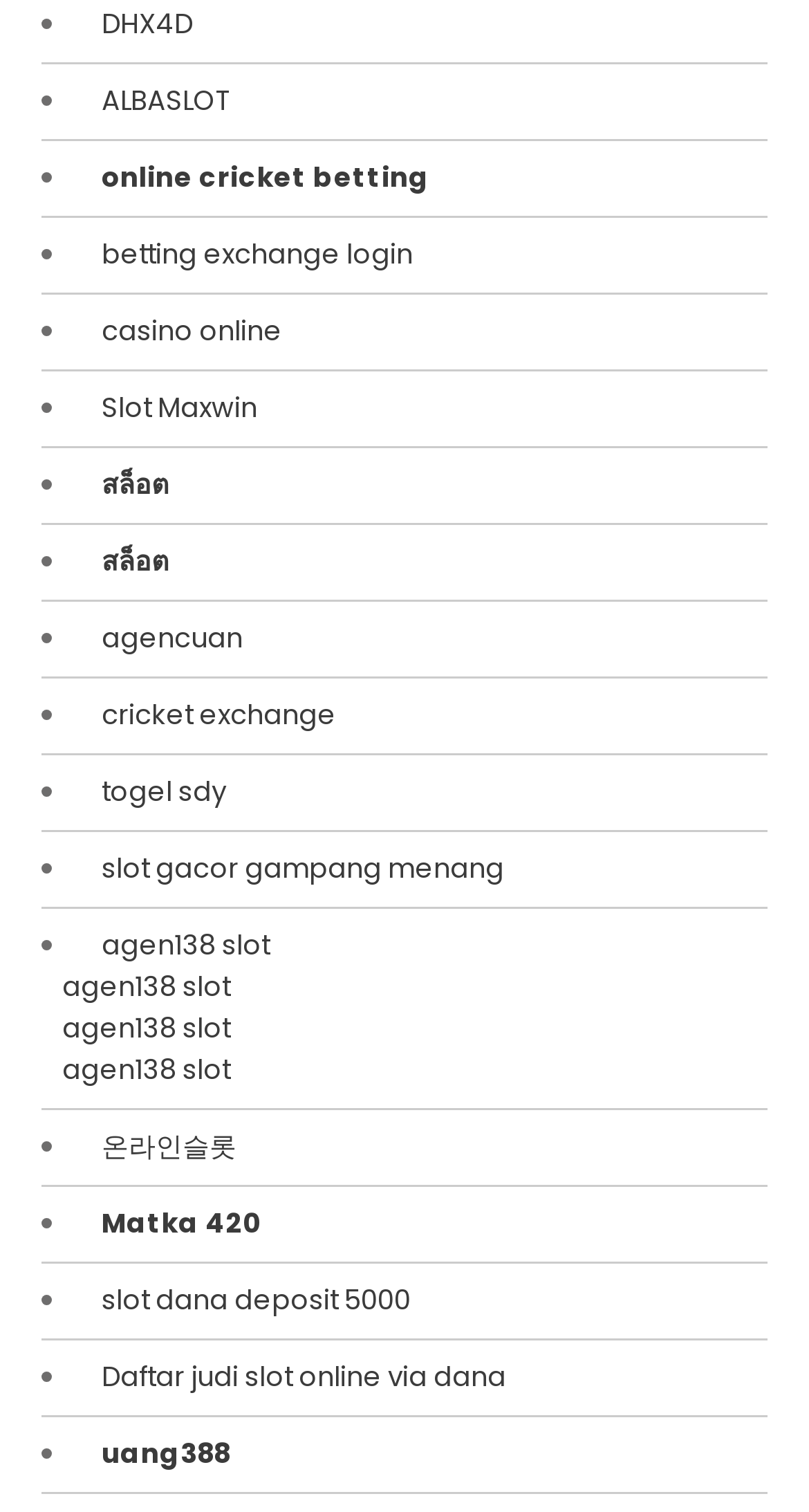Specify the bounding box coordinates of the element's region that should be clicked to achieve the following instruction: "Explore สล็อต". The bounding box coordinates consist of four float numbers between 0 and 1, in the format [left, top, right, bottom].

[0.1, 0.307, 0.208, 0.334]